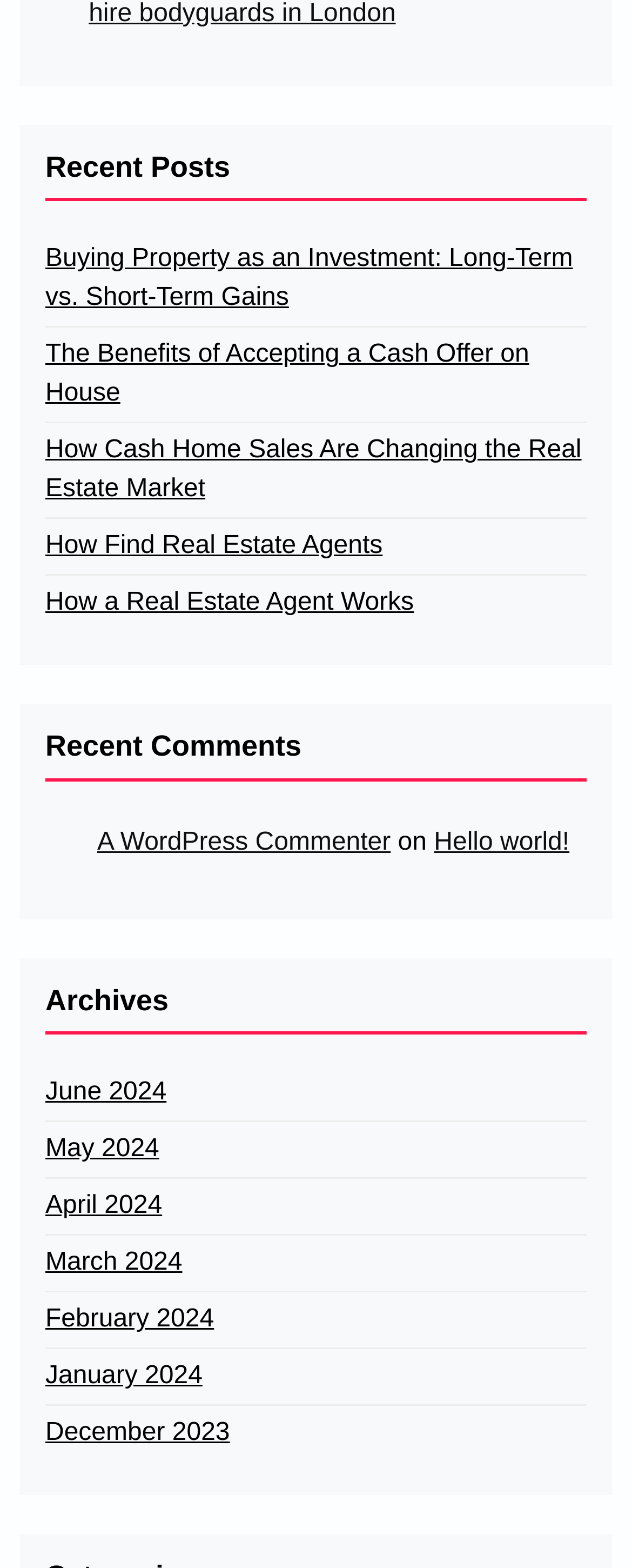Can you pinpoint the bounding box coordinates for the clickable element required for this instruction: "Read 'Hello world!' comment"? The coordinates should be four float numbers between 0 and 1, i.e., [left, top, right, bottom].

[0.687, 0.523, 0.901, 0.553]